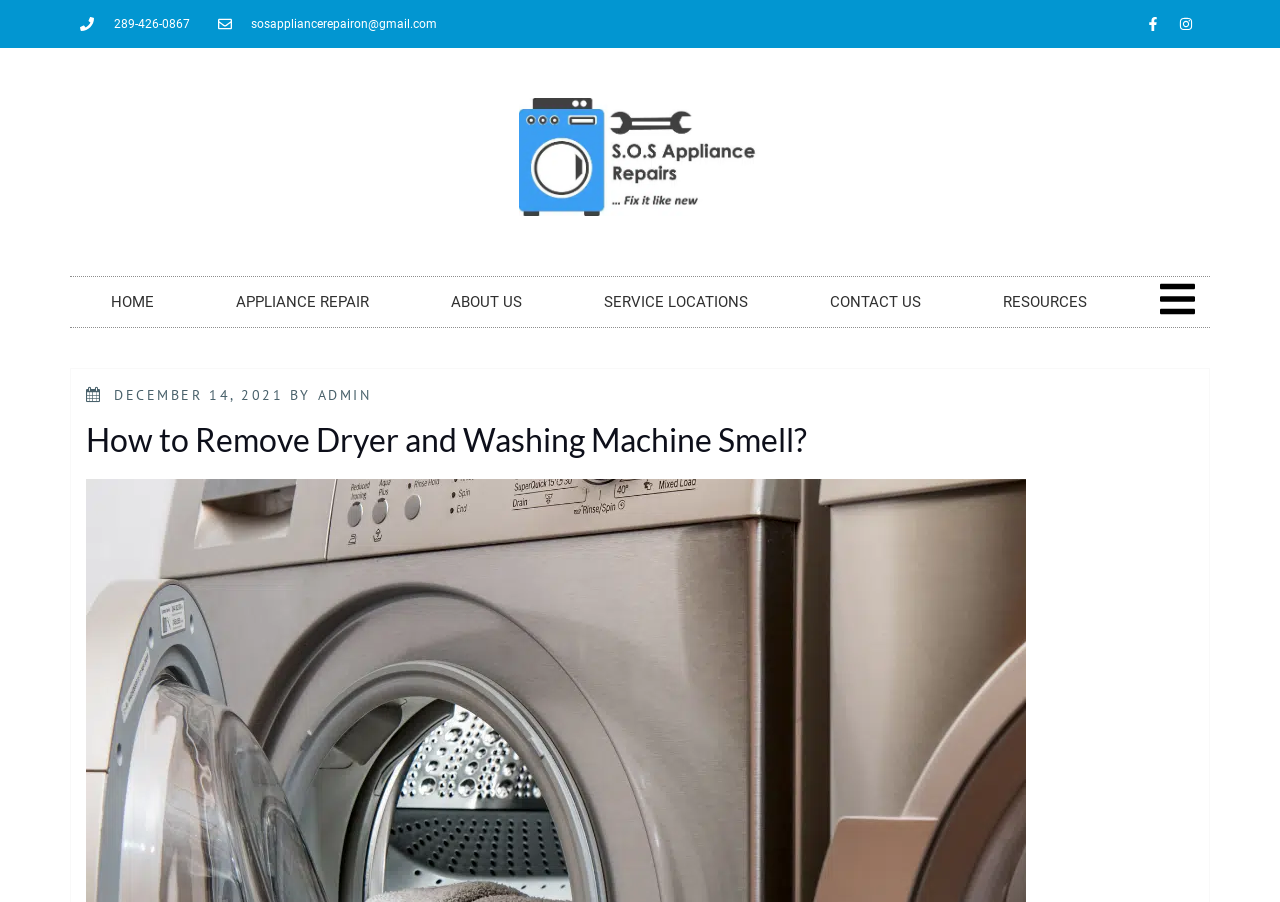How many navigation links are on the webpage?
Please utilize the information in the image to give a detailed response to the question.

I counted the number of navigation links by looking at the link elements with the text 'HOME', 'APPLIANCE REPAIR', 'ABOUT US', 'SERVICE LOCATIONS', and 'CONTACT US' which are located at the top of the webpage.